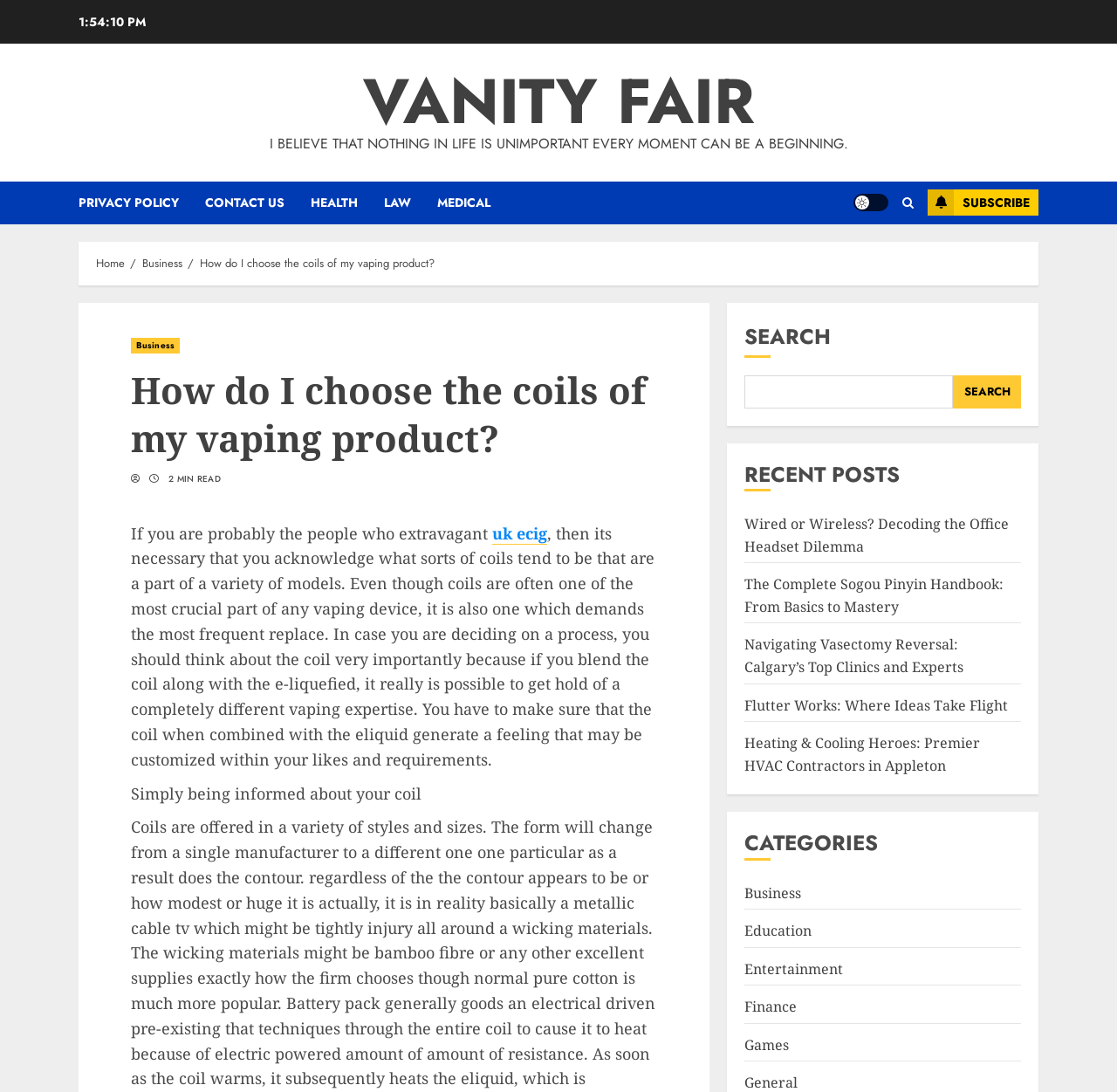Extract the bounding box coordinates for the UI element described by the text: "Contact Us". The coordinates should be in the form of [left, top, right, bottom] with values between 0 and 1.

[0.184, 0.166, 0.278, 0.205]